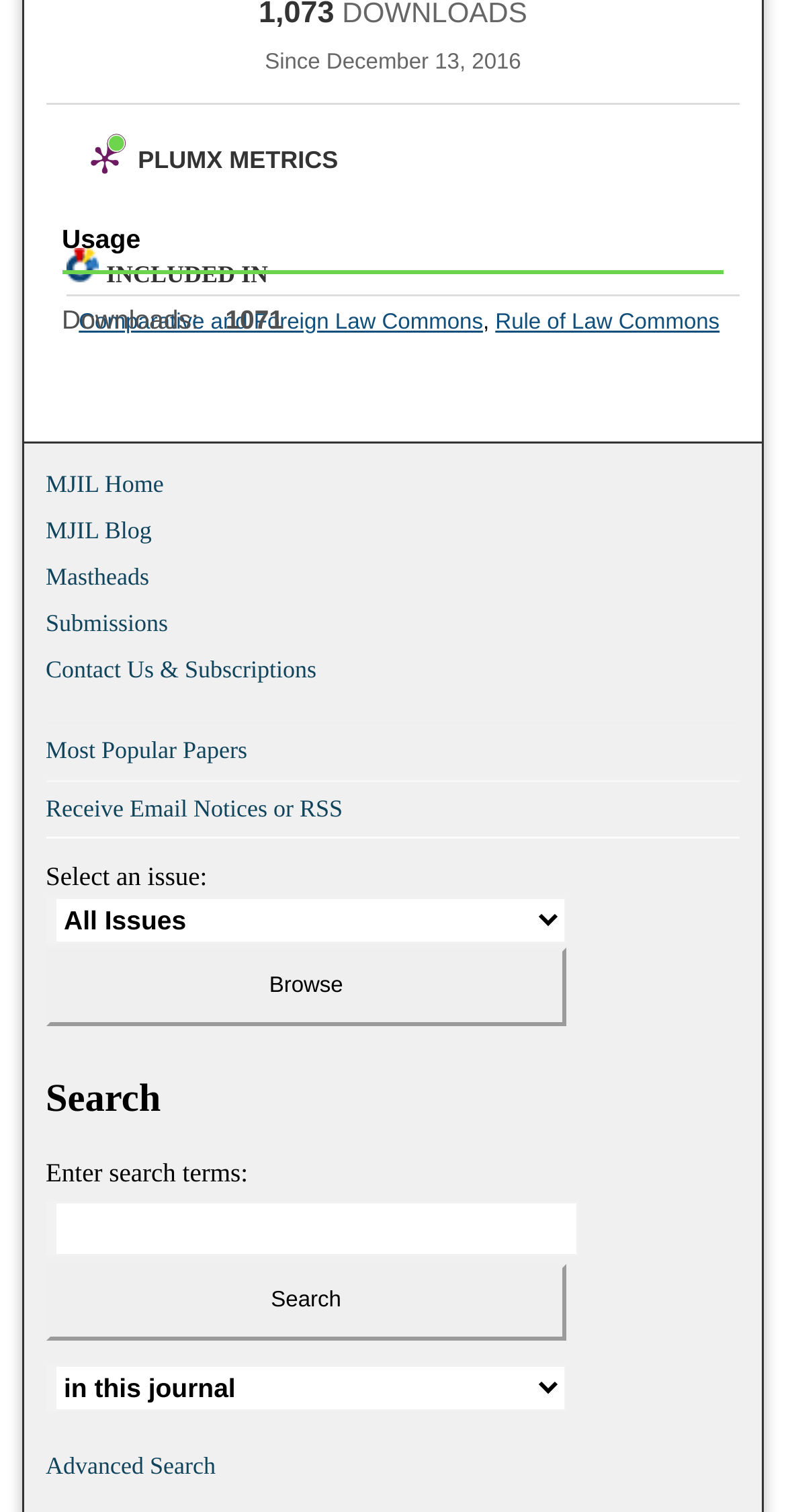What is the name of the commons mentioned after 'Comparative and Foreign Law Commons'?
Look at the image and respond with a one-word or short phrase answer.

Rule of Law Commons